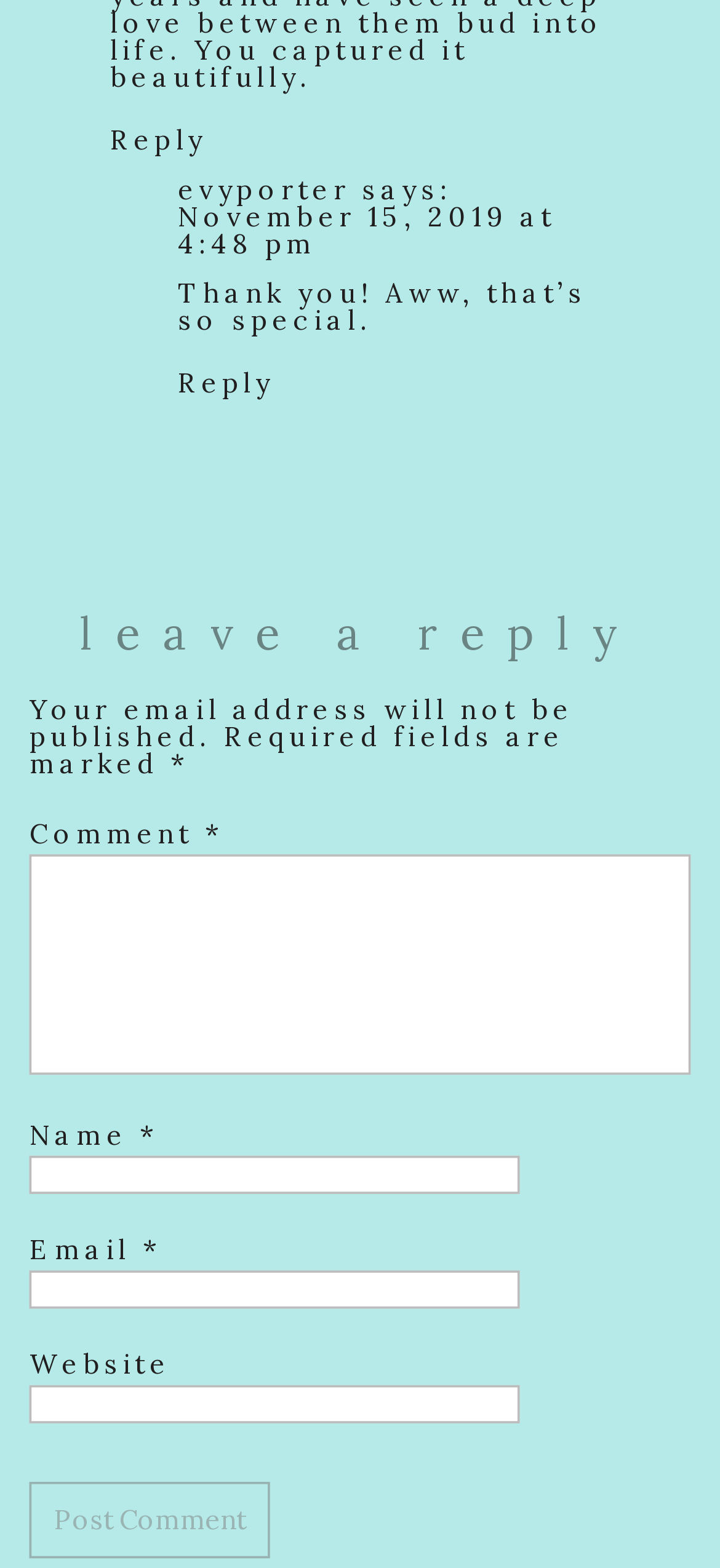Answer this question using a single word or a brief phrase:
What is the date of the comment?

November 15, 2019